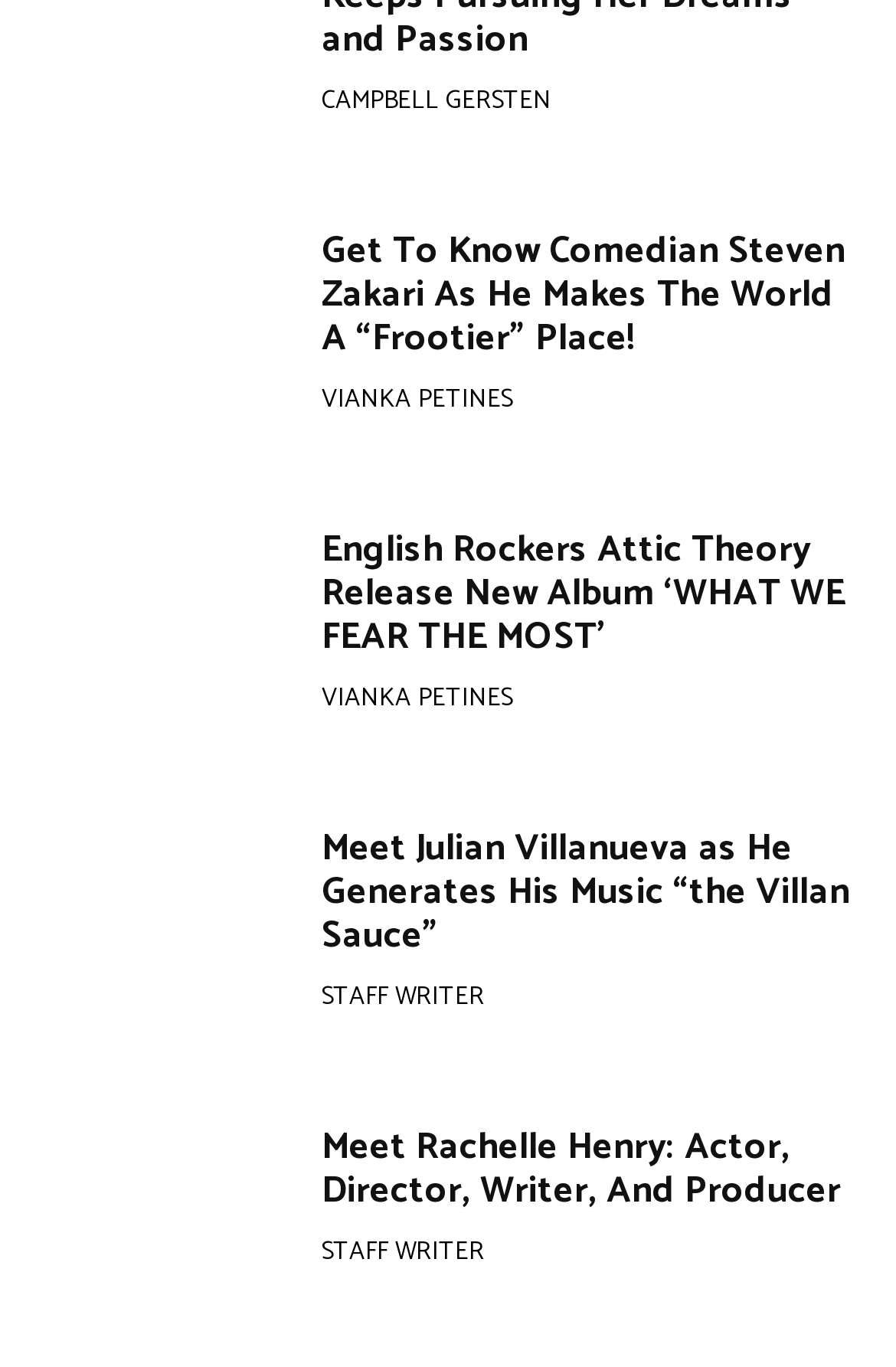How many links are there on this webpage?
Please give a detailed and elaborate explanation in response to the question.

I counted the number of links on the webpage, which are 10 in total. These links are scattered throughout the webpage and correspond to different articles and authors.